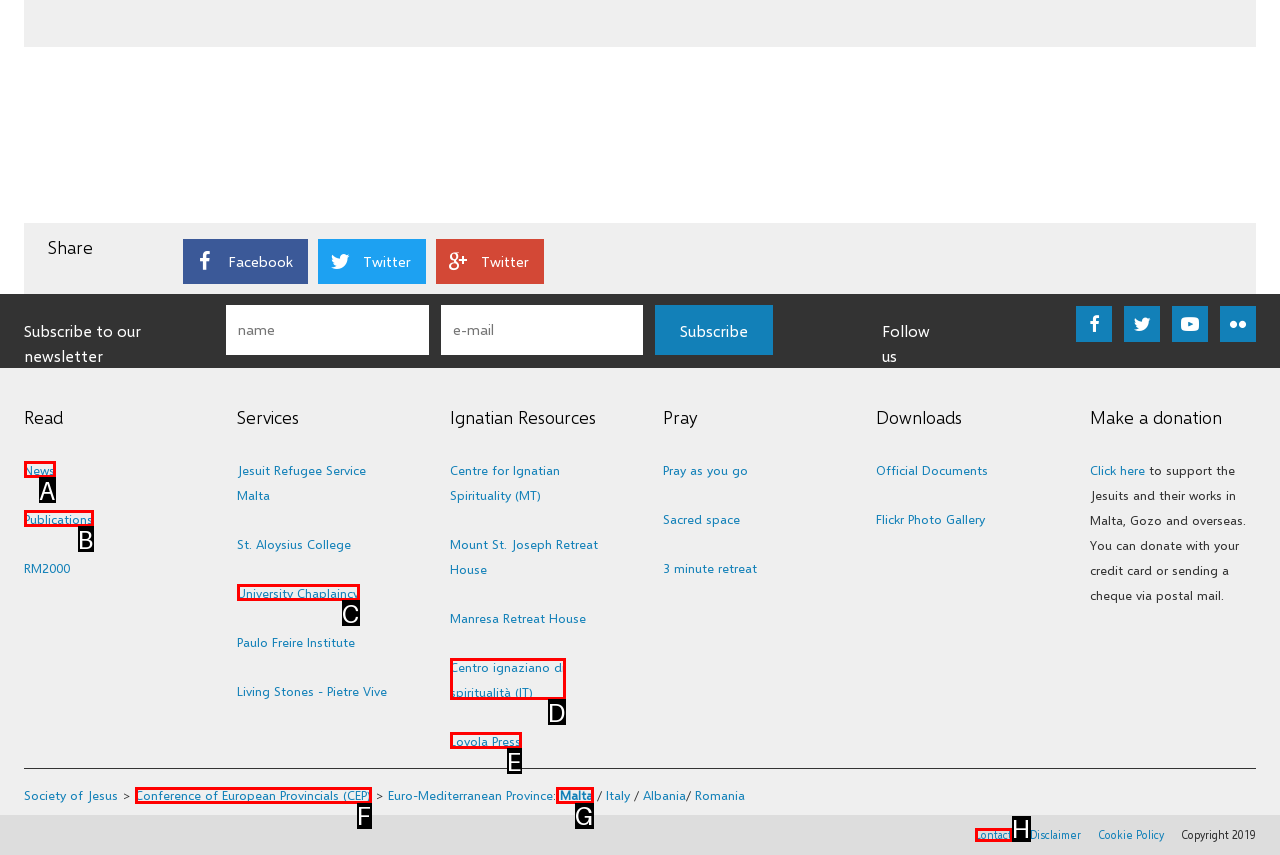Show which HTML element I need to click to perform this task: Read the news Answer with the letter of the correct choice.

A